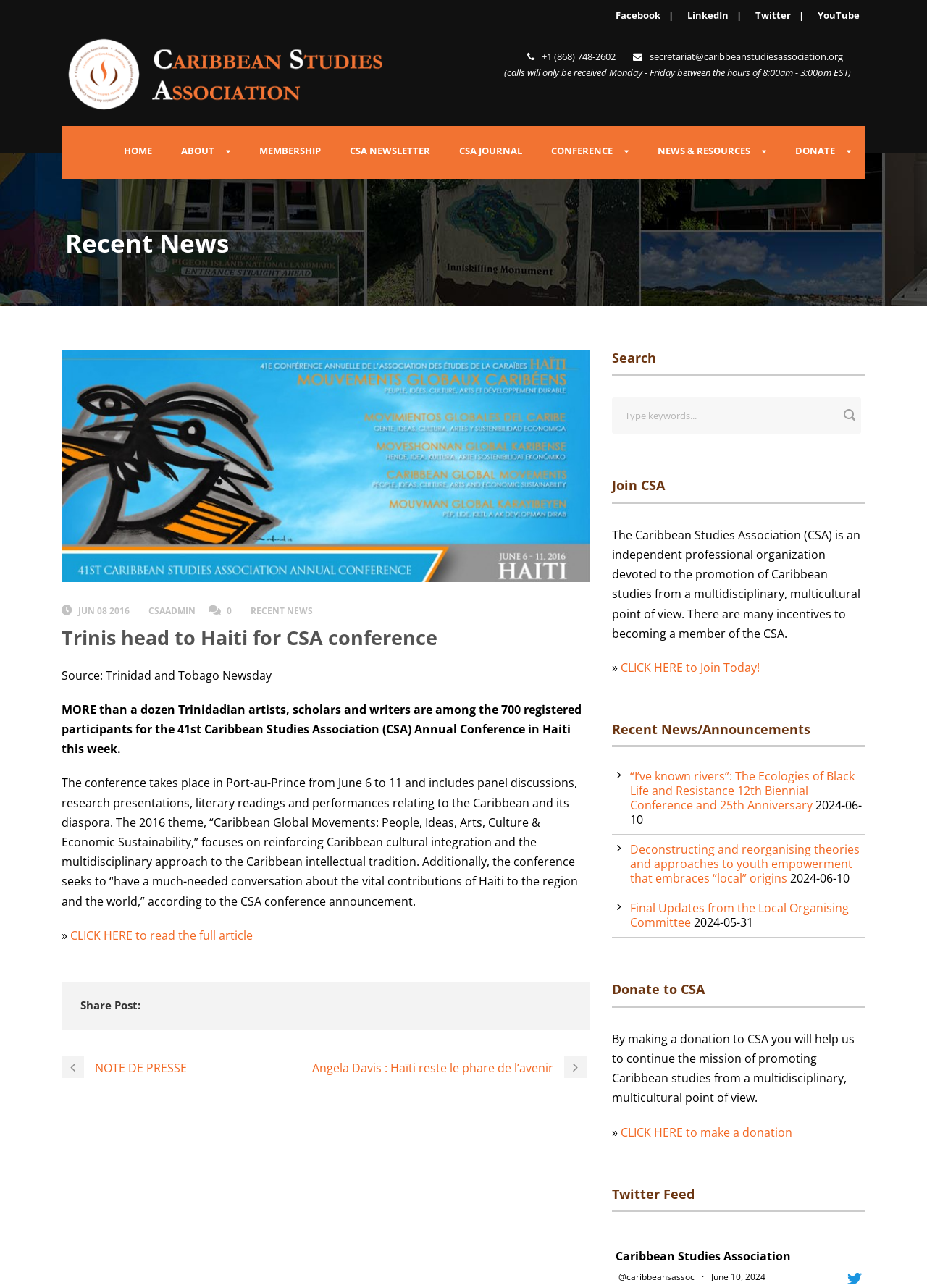Could you highlight the region that needs to be clicked to execute the instruction: "Search for keywords"?

[0.66, 0.309, 0.929, 0.337]